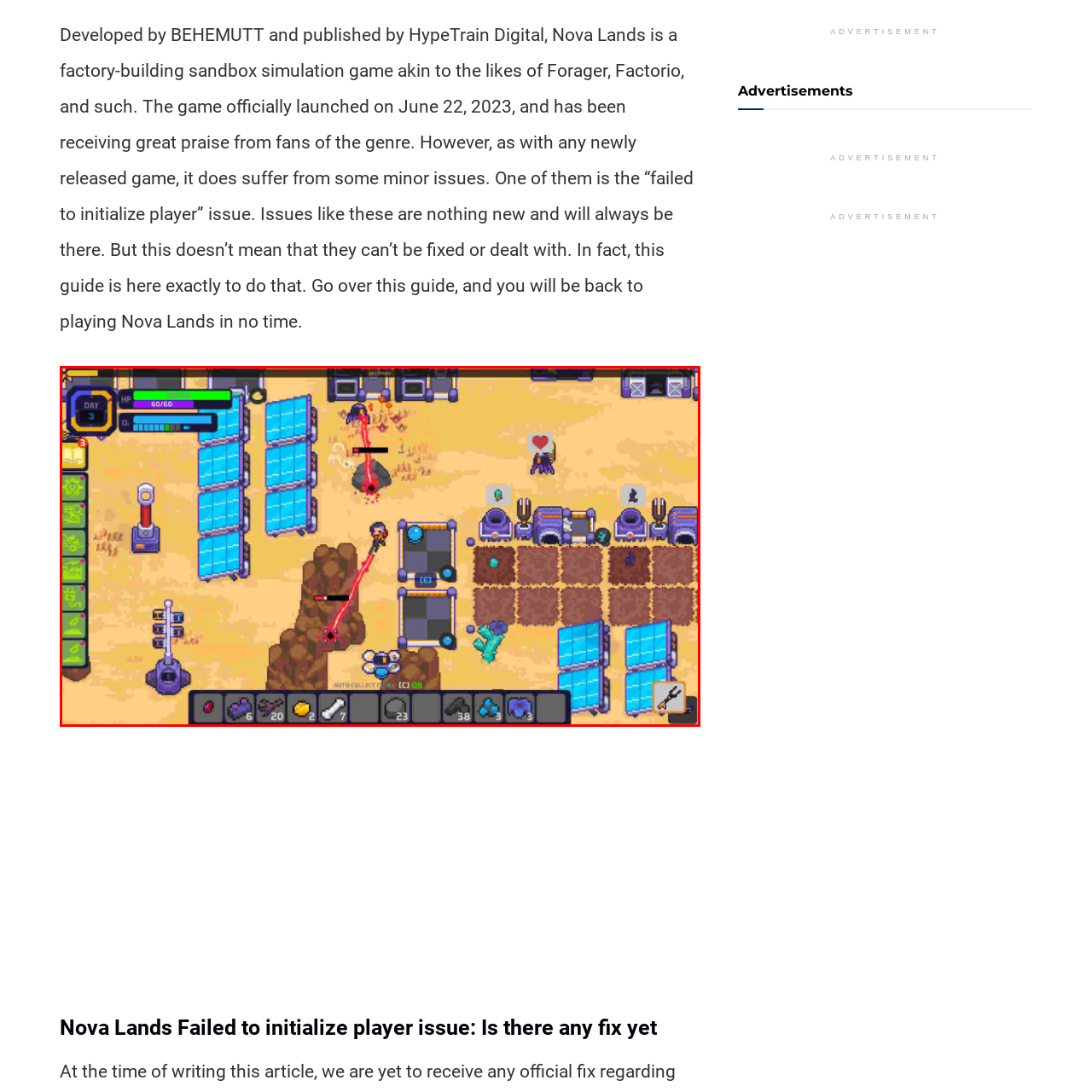Give a thorough and detailed explanation of the image enclosed by the red border.

In this vibrant scene from the game *Nova Lands*, day three unfolds with the player actively engaging in a factory-building simulation. The environment is characterized by a desert landscape, featuring a mix of structures and resources. Solar panels line the upper section, showcasing energy harnessing for the player’s operations. 

Central to the action, the player, represented by a pixelated character, is involved in combat, directed toward a creature indicated by a red targeting laser. Nearby, other elements like machinery, resource containers, and possibly hostile entities enhance the game dynamics and strategy. The character's health (HP) and progress indicators are prominently displayed, demonstrating the game’s RPG elements. Players must navigate challenges like enemy attacks while managing their factories efficiently. 

Overall, this image encapsulates the engaging mechanics of *Nova Lands*, highlighting both exploration and conflict within its sandbox environment.